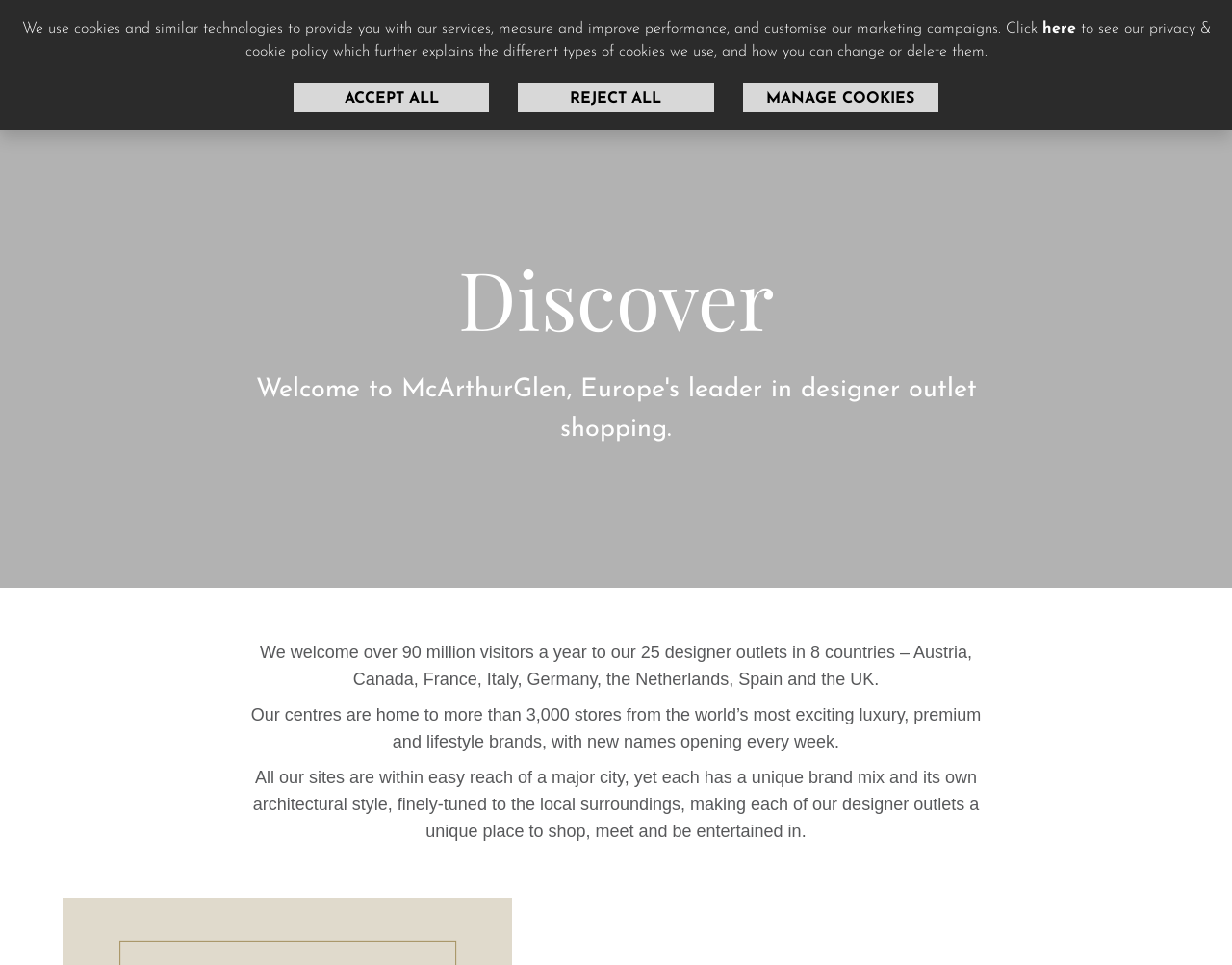Give the bounding box coordinates for the element described by: "McArthurGlen Designer Outlets".

[0.062, 0.036, 0.271, 0.093]